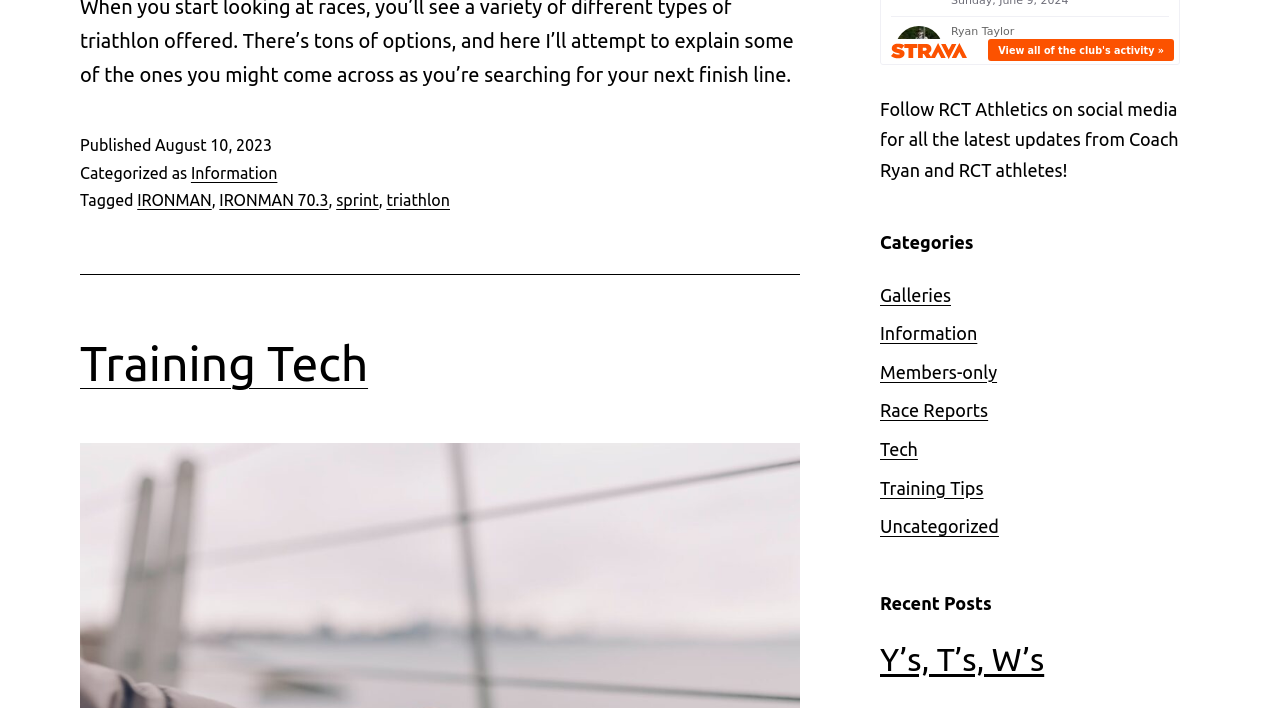From the element description Y’s, T’s, W’s, predict the bounding box coordinates of the UI element. The coordinates must be specified in the format (top-left x, top-left y, bottom-right x, bottom-right y) and should be within the 0 to 1 range.

[0.688, 0.904, 0.816, 0.958]